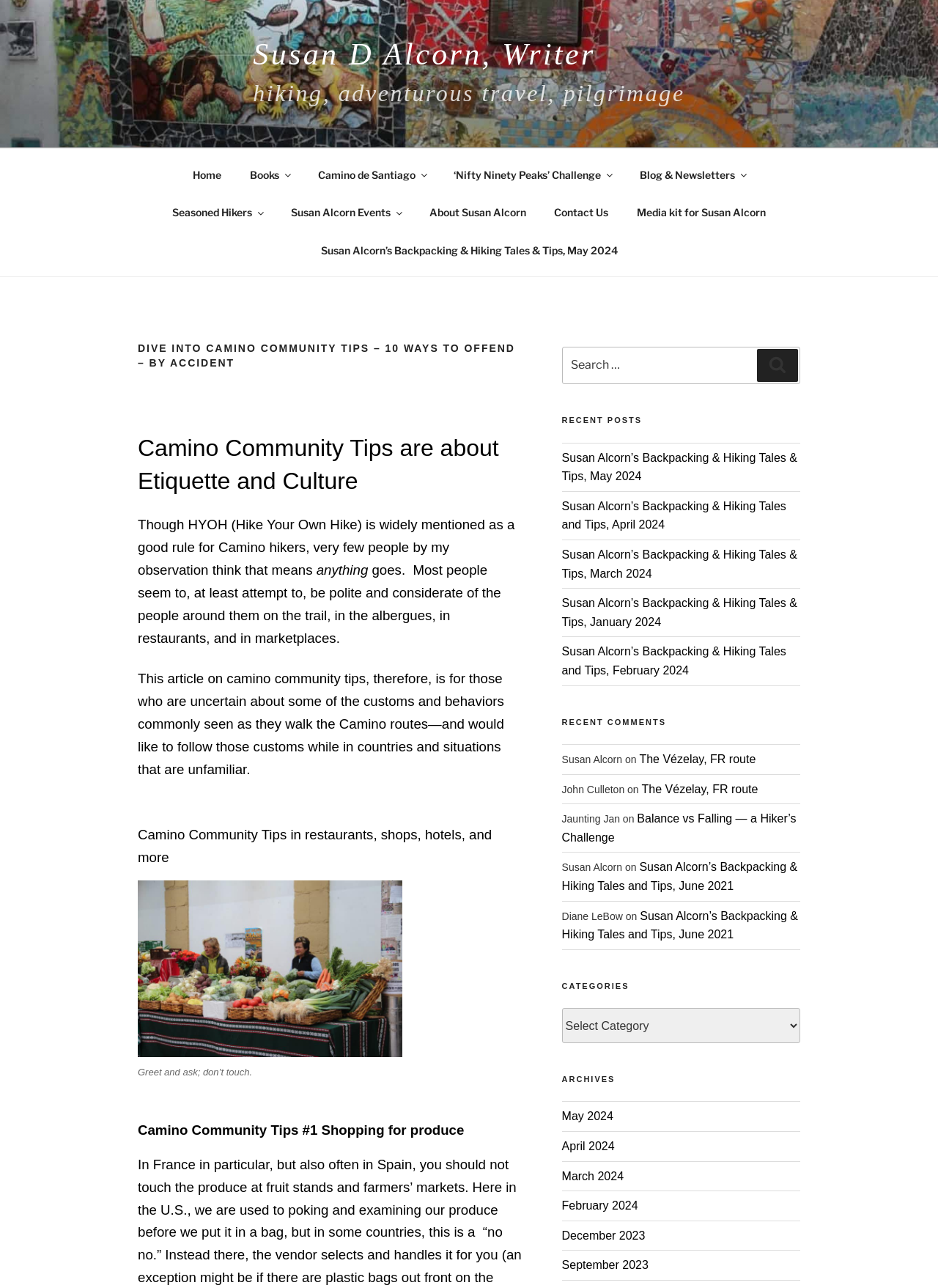Find the bounding box coordinates of the clickable area that will achieve the following instruction: "View 'Recent Posts'".

[0.599, 0.344, 0.853, 0.532]